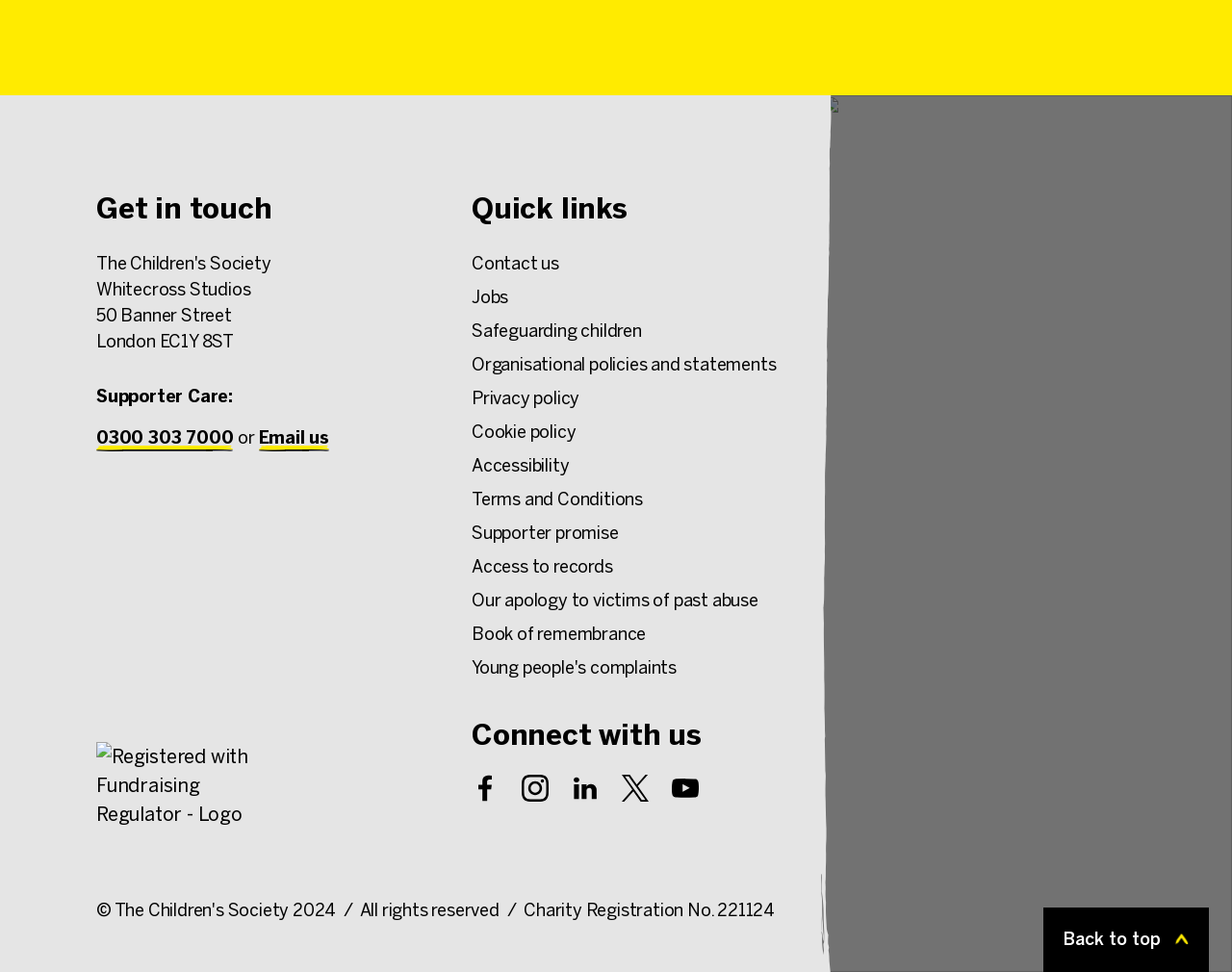Please identify the bounding box coordinates of the element on the webpage that should be clicked to follow this instruction: "Go back to top". The bounding box coordinates should be given as four float numbers between 0 and 1, formatted as [left, top, right, bottom].

[0.847, 0.933, 0.981, 1.0]